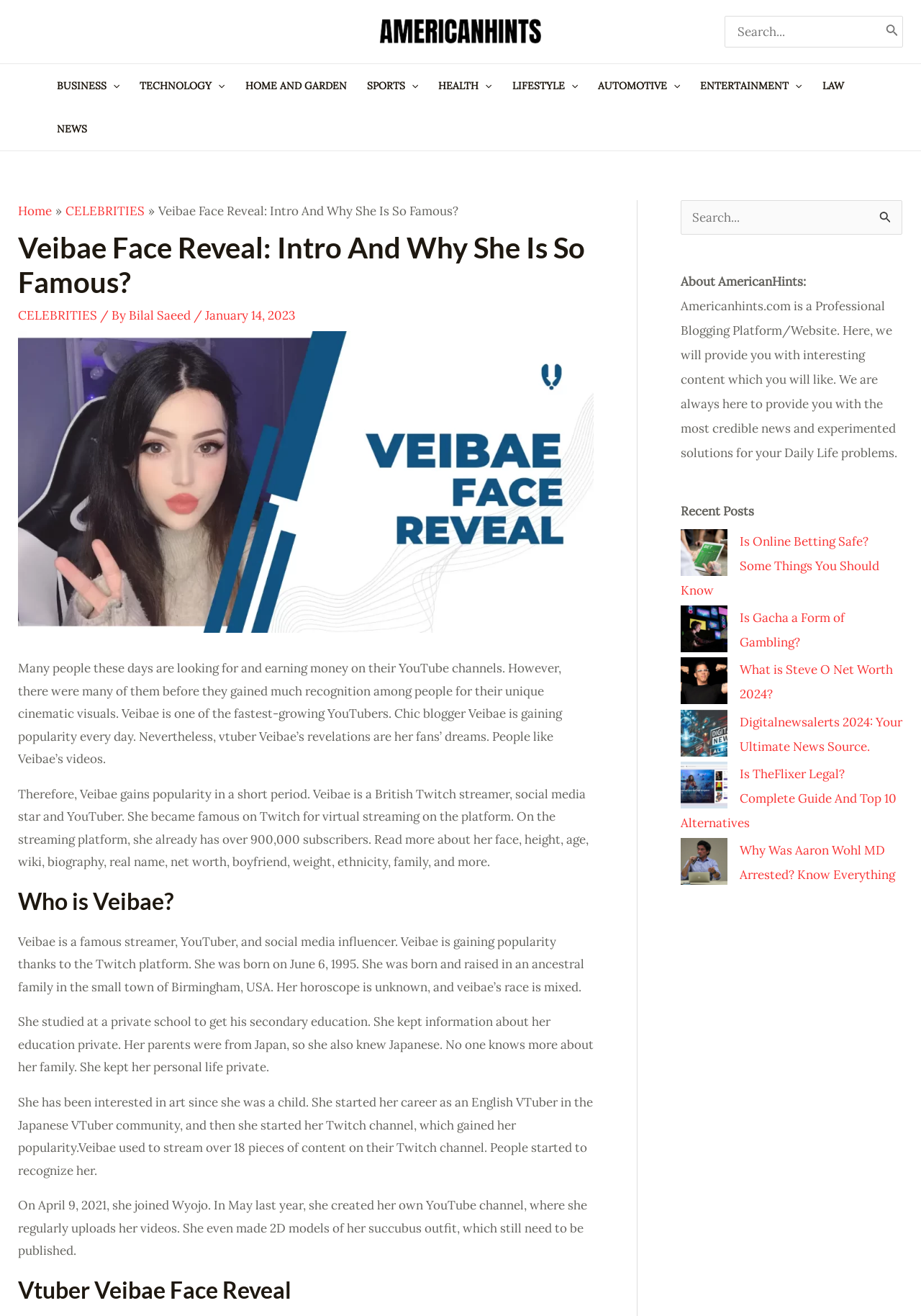What is the purpose of the website AmericanHints?
Answer with a single word or phrase, using the screenshot for reference.

Professional blogging platform